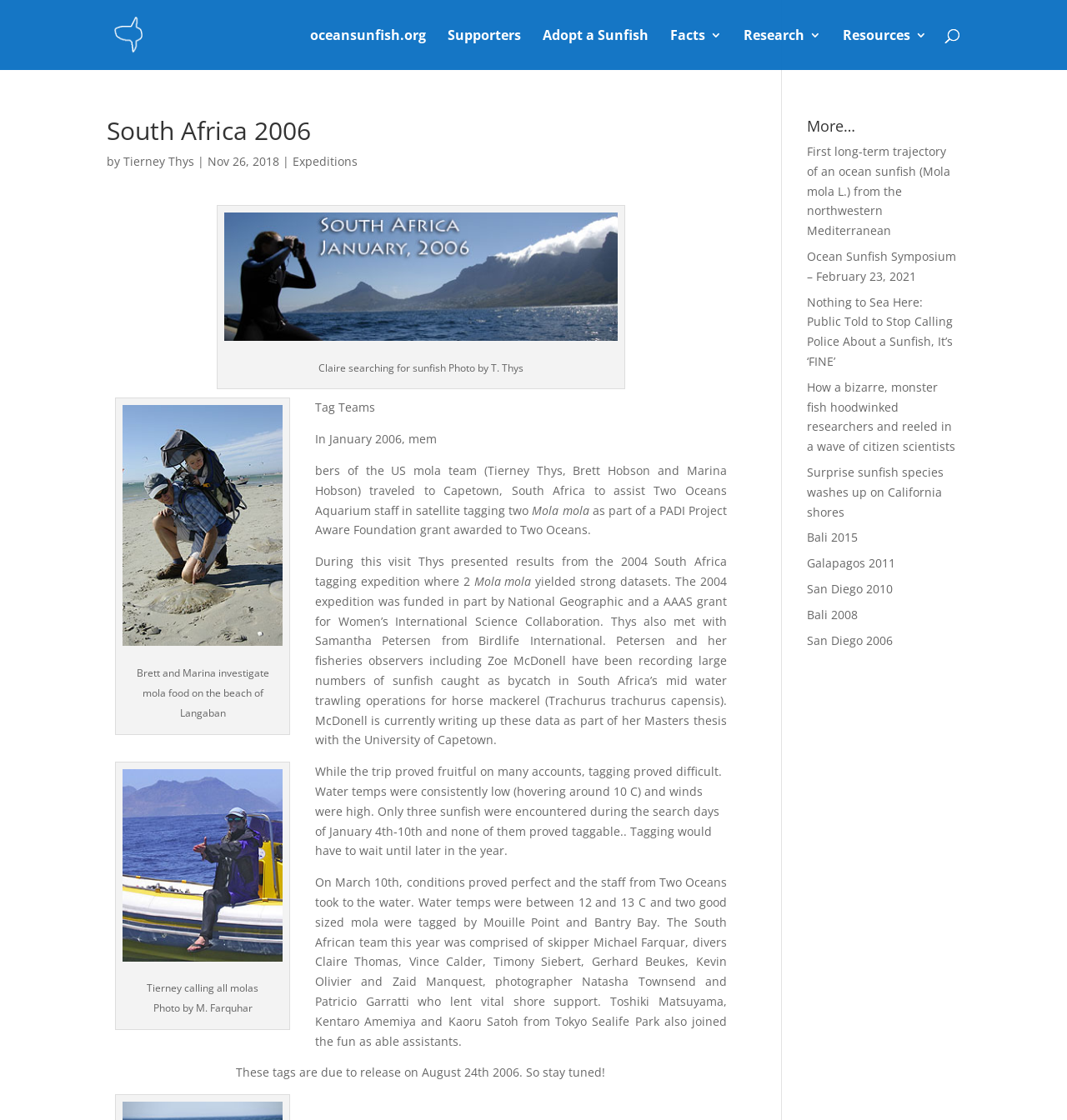What is the date when the tags are due to release?
Please answer the question with as much detail as possible using the screenshot.

The article states that 'These tags are due to release on August 24th 2006' which indicates the specific date when the tags are expected to release.